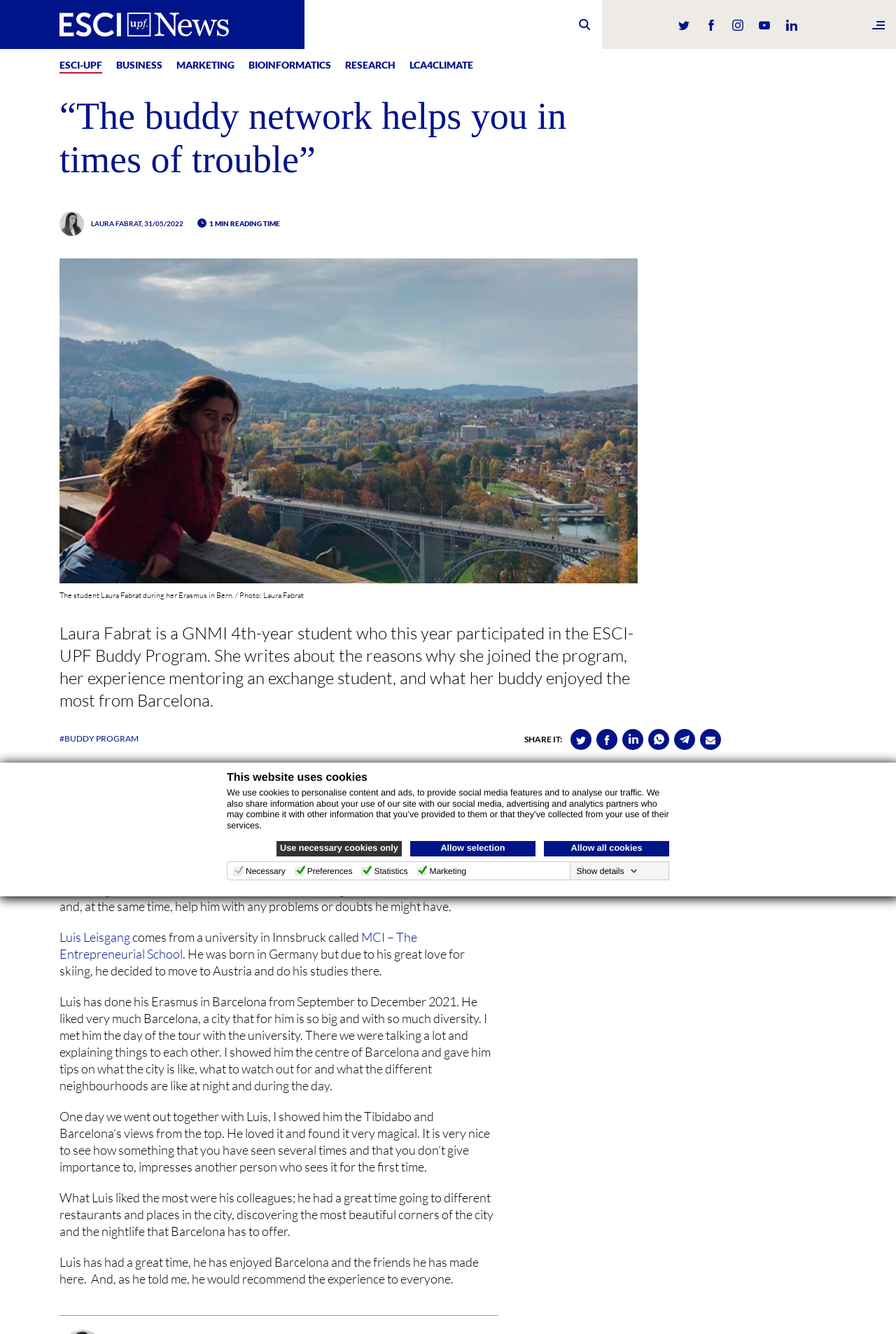Provide the bounding box coordinates of the area you need to click to execute the following instruction: "Click on the buddy program link".

[0.066, 0.55, 0.155, 0.558]